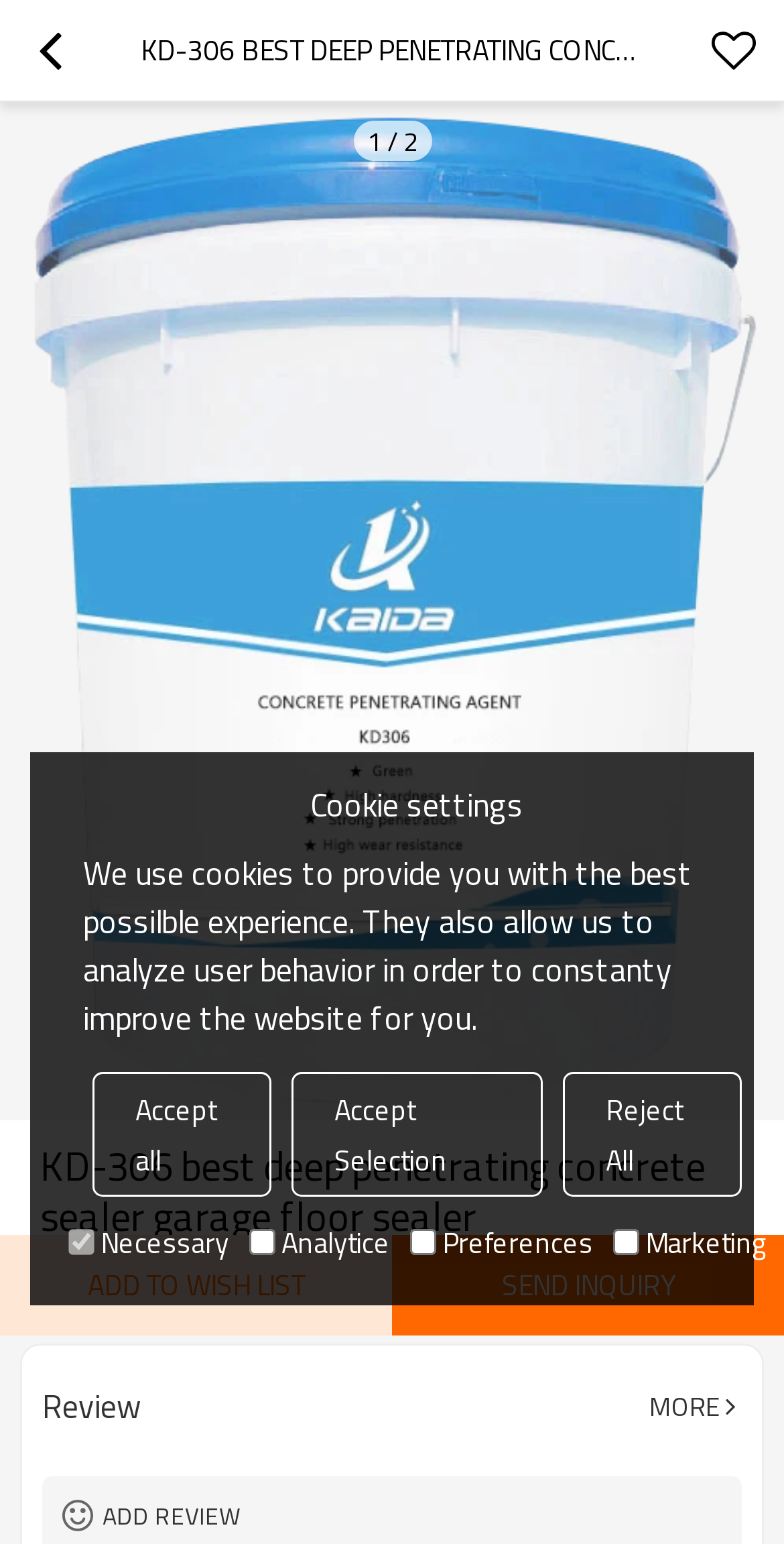How many buttons are there in the top-right corner?
Using the screenshot, give a one-word or short phrase answer.

2